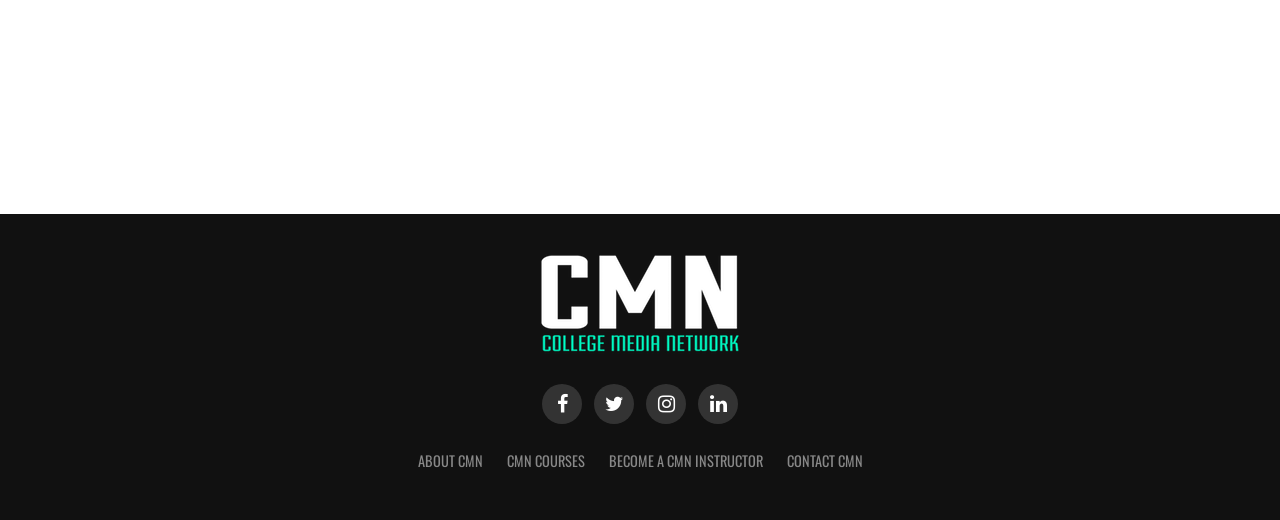What is the purpose of the website?
Give a one-word or short-phrase answer derived from the screenshot.

Education